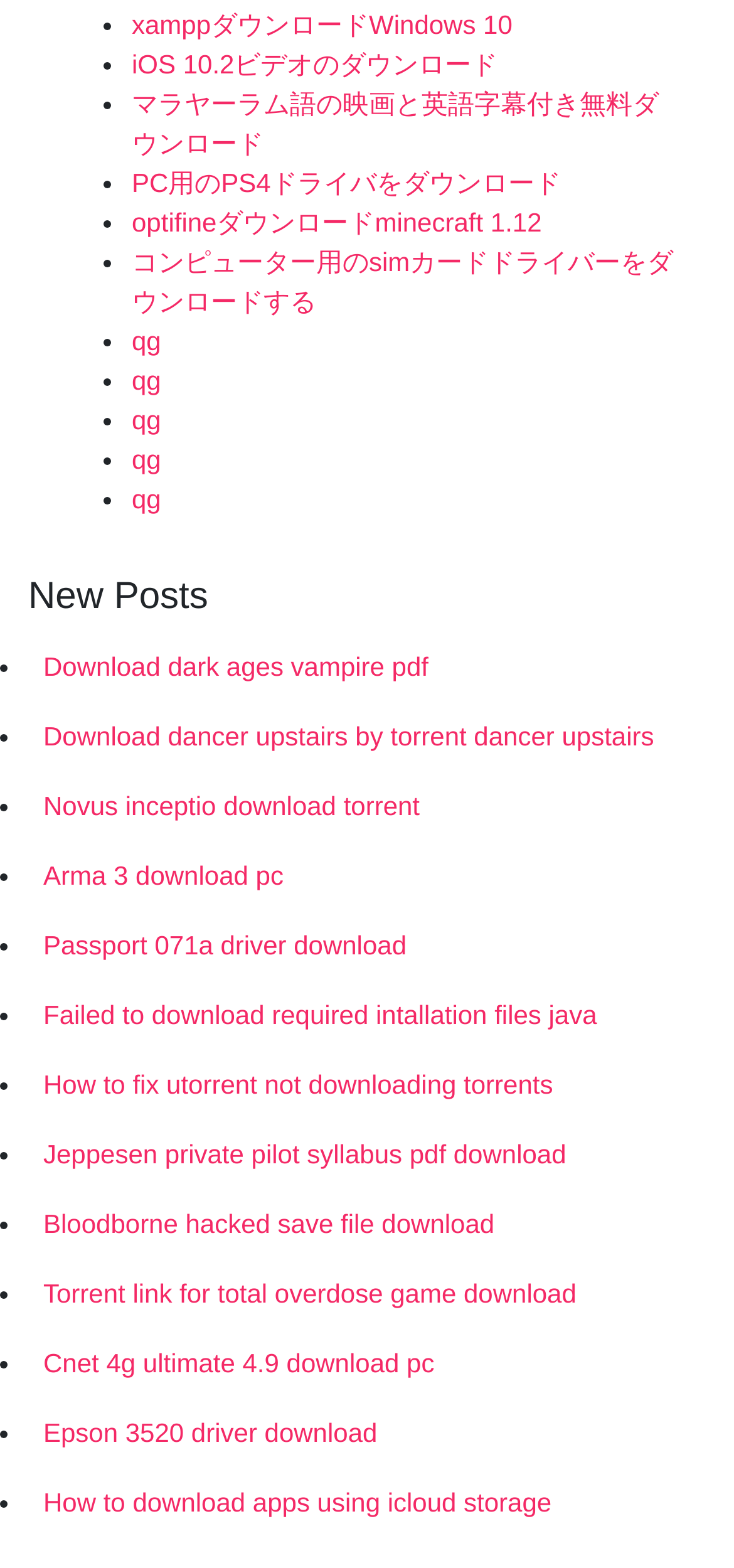Please locate the bounding box coordinates of the region I need to click to follow this instruction: "View new posts".

[0.038, 0.367, 0.962, 0.395]